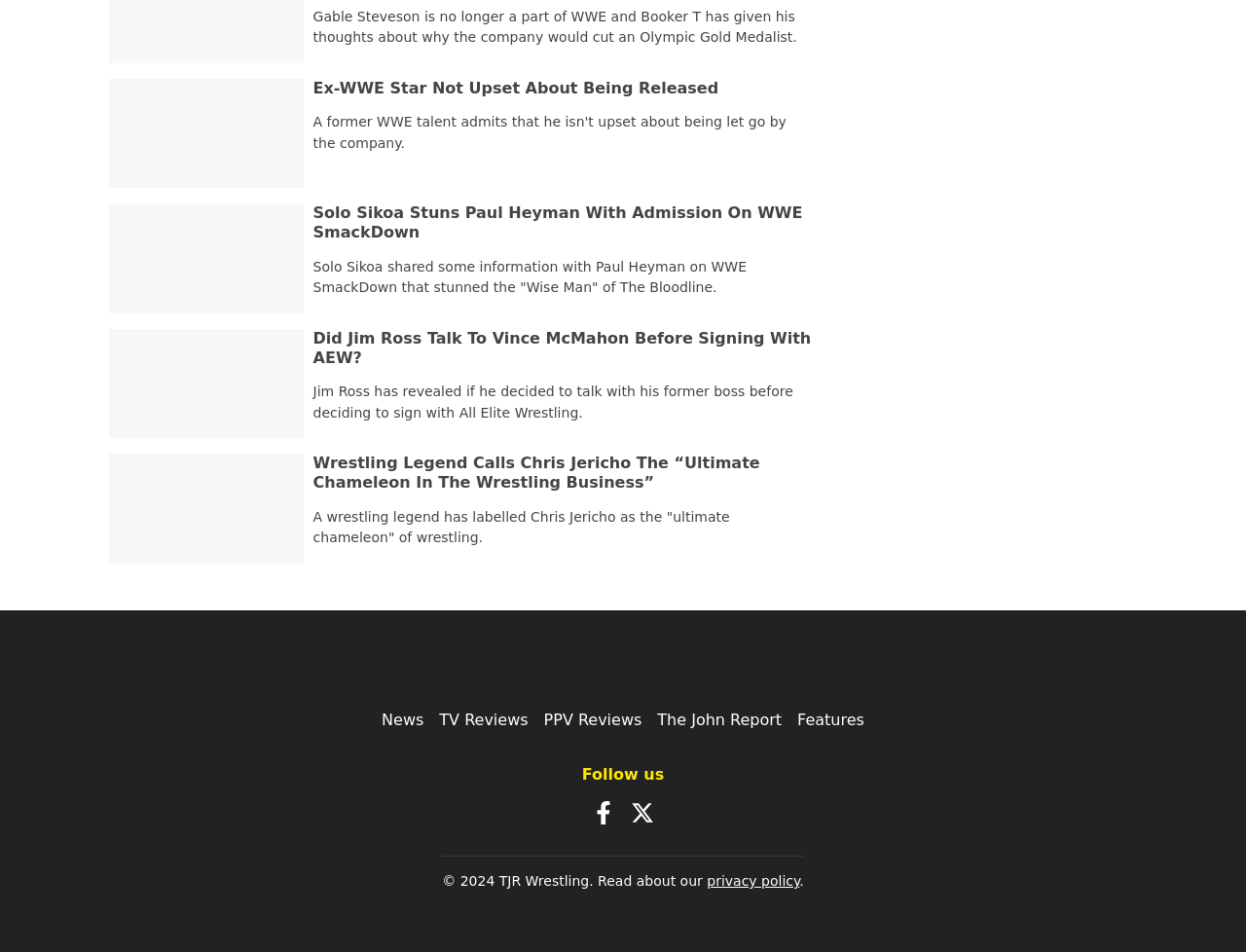Determine the bounding box coordinates of the UI element described by: "OUR PLANS".

None